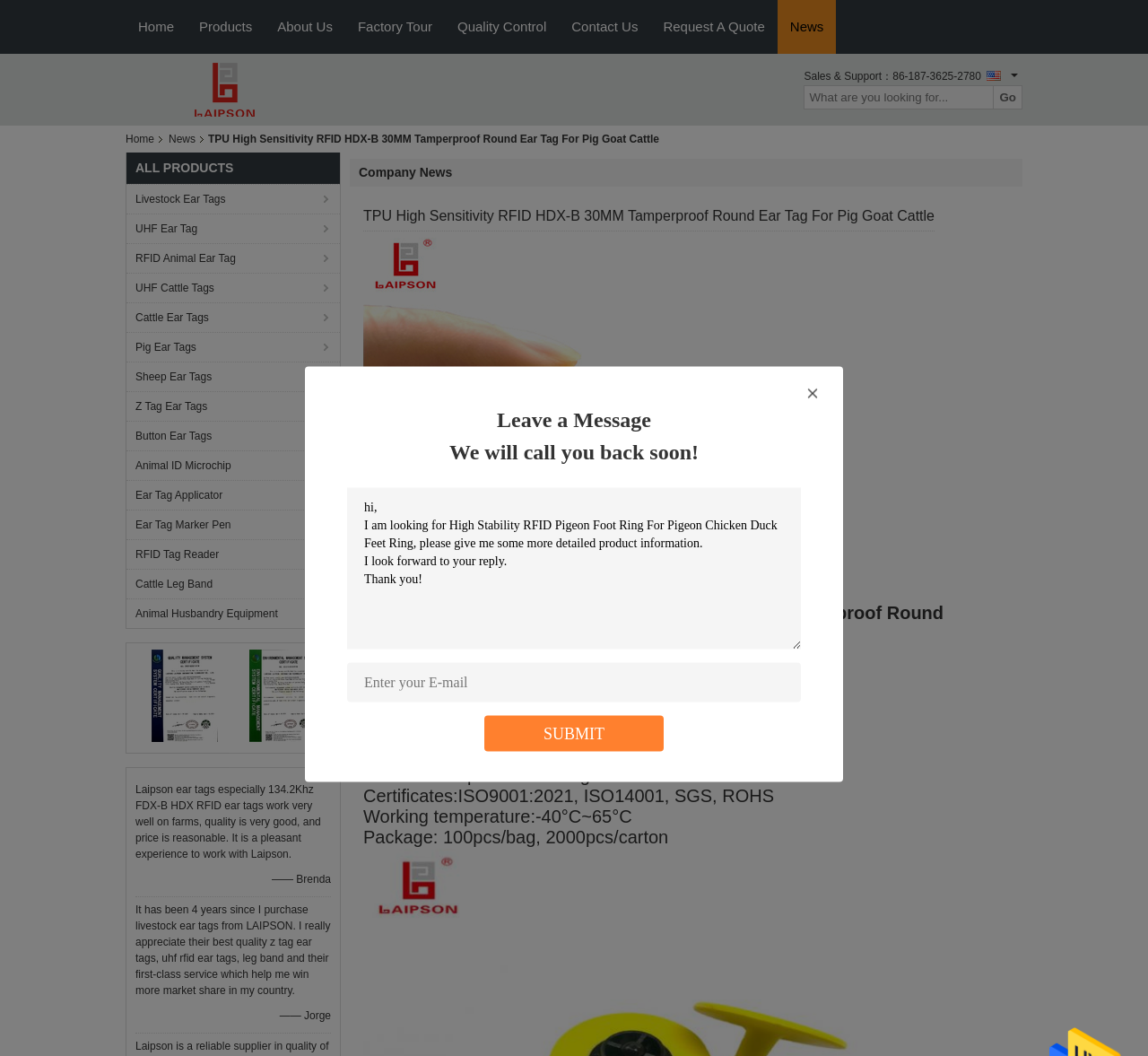Can you determine the bounding box coordinates of the area that needs to be clicked to fulfill the following instruction: "Click on the 'Home' link"?

[0.109, 0.0, 0.163, 0.05]